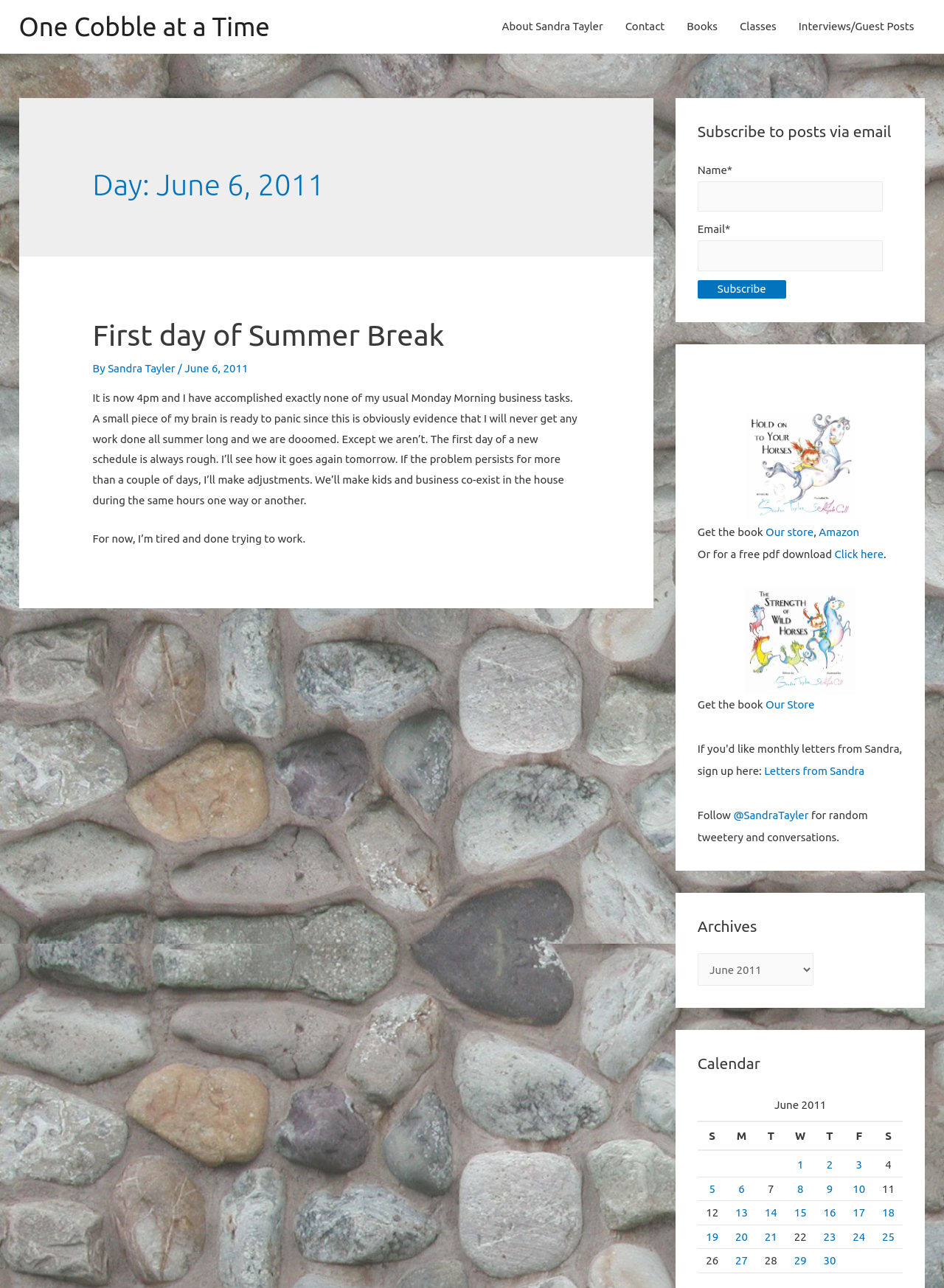Give a detailed account of the webpage.

This webpage is a blog post titled "June 6, 2011 – One Cobble at a Time" by Sandra Tayler. At the top, there is a navigation menu with links to "About Sandra Tayler", "Contact", "Books", "Classes", and "Interviews/Guest Posts". Below the navigation menu, there is a heading that displays the date "June 6, 2011". 

The main content of the webpage is an article with a heading "First day of Summer Break" followed by a paragraph of text. The text describes the author's struggle to accomplish tasks on the first day of summer break and their plan to adjust their schedule accordingly. 

To the right of the article, there is a section with a heading "Subscribe to posts via email" where users can enter their name and email address to subscribe. Below this section, there are two images with links to purchase a book, one from the author's store and the other from Amazon. 

Further down the page, there is a section with links to follow the author on social media and a calendar table displaying the posts published in June 2011. Each day in the calendar table has a link to the corresponding blog post. 

At the bottom of the page, there are three complementary sections. The first section has a heading "Archives" with a dropdown menu. The second section has a heading "Calendar" with a table displaying the days of June 2011. The third section has a heading "Subscribe to posts via email" which is a duplicate of the section above.